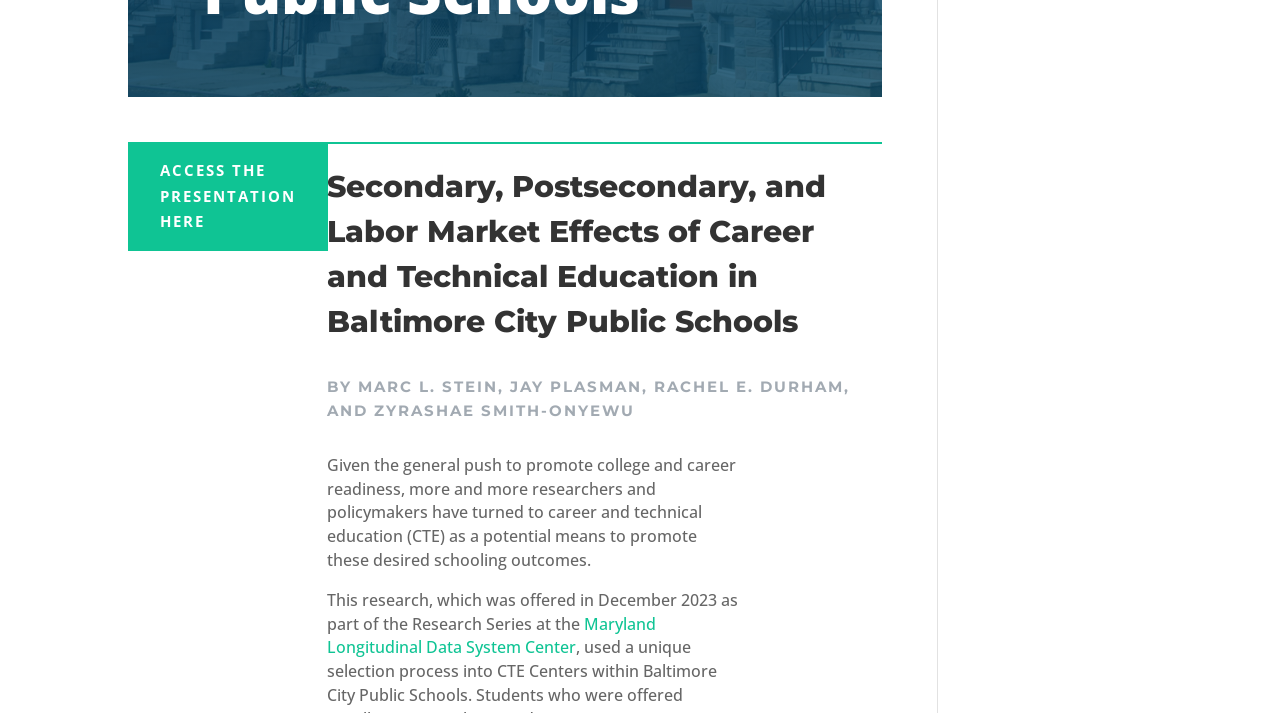Using the description "Maryland Longitudinal Data System Center", locate and provide the bounding box of the UI element.

[0.255, 0.859, 0.512, 0.923]